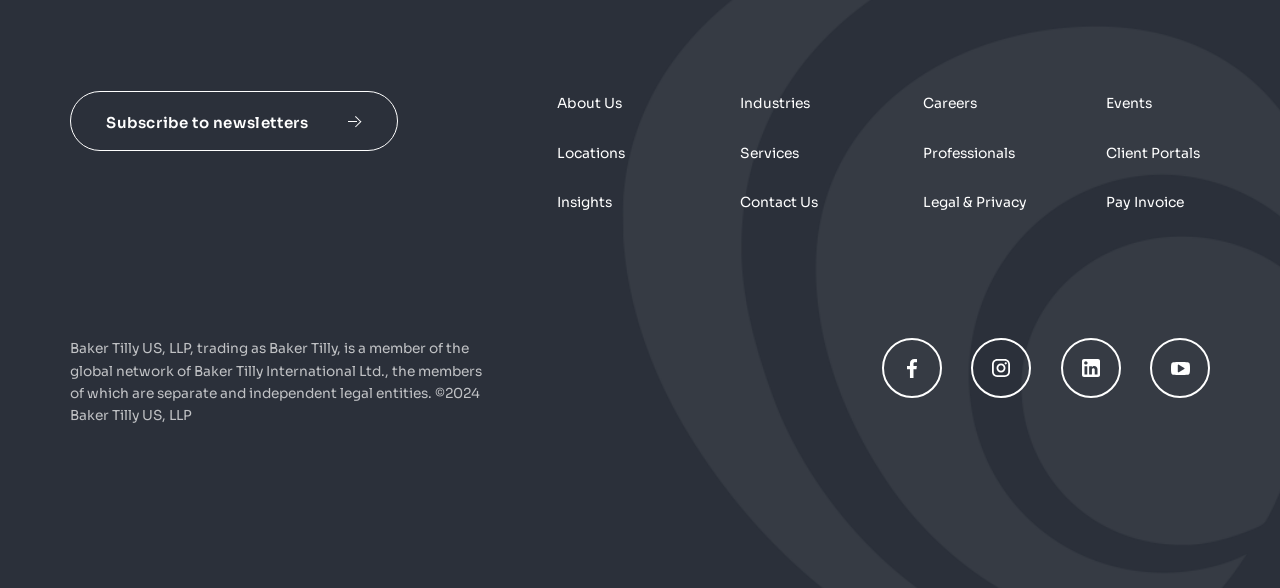Determine the bounding box coordinates of the clickable area required to perform the following instruction: "Explore services". The coordinates should be represented as four float numbers between 0 and 1: [left, top, right, bottom].

[0.578, 0.246, 0.624, 0.275]